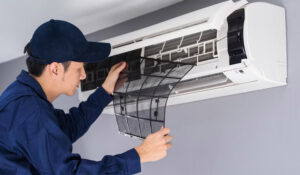What is the image emphasizing?
We need a detailed and meticulous answer to the question.

The caption states that the image emphasizes the importance of DIY maintenance and highlights the benefits of being proactive when addressing HVAC issues at home. This suggests that the image is primarily emphasizing the significance of DIY maintenance in managing one's indoor environment.